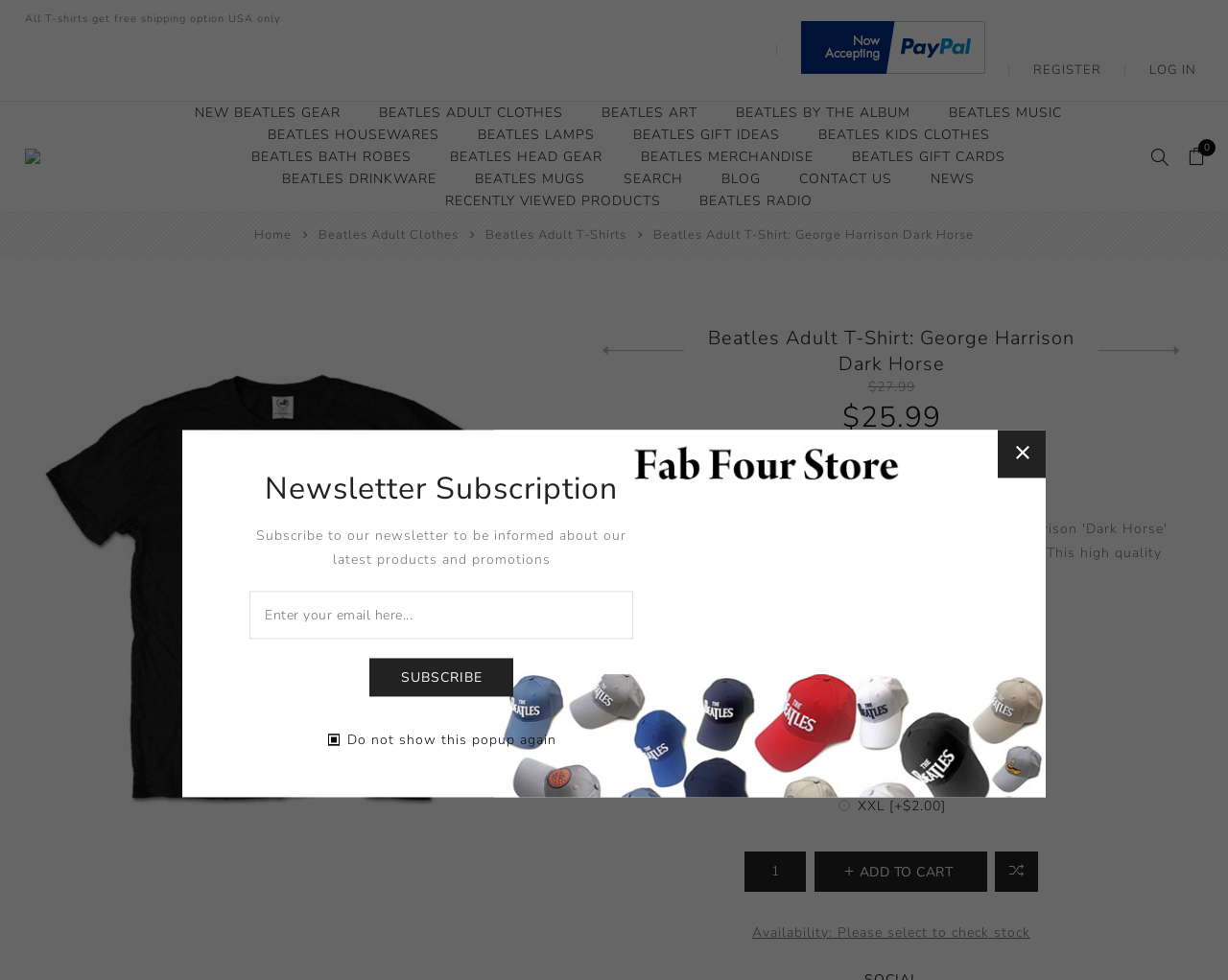Determine the bounding box for the described UI element: "Add to compare list".

[0.81, 0.845, 0.845, 0.886]